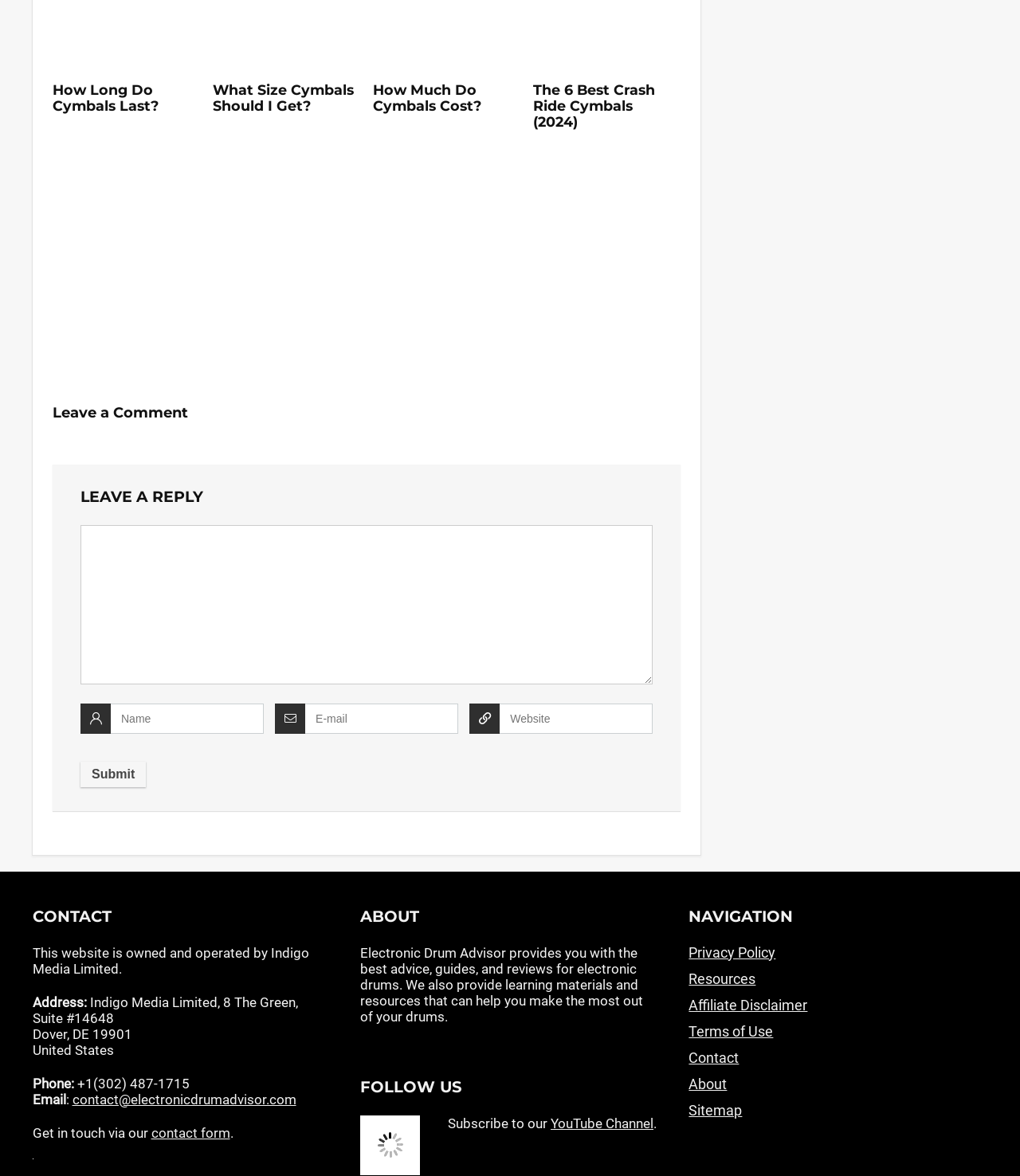Provide the bounding box coordinates of the HTML element this sentence describes: "Terms of Use". The bounding box coordinates consist of four float numbers between 0 and 1, i.e., [left, top, right, bottom].

[0.675, 0.87, 0.758, 0.884]